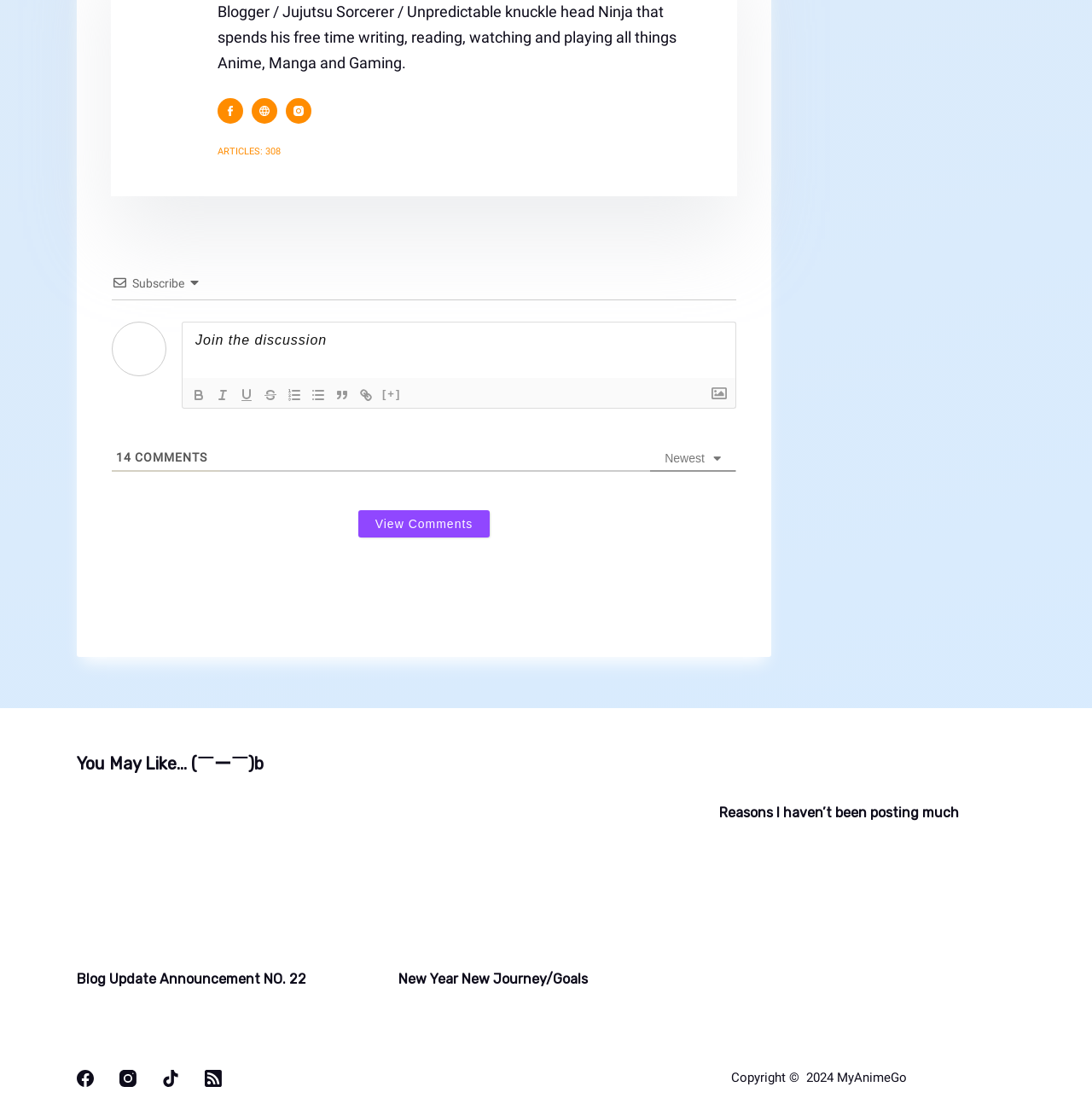Please find the bounding box coordinates for the clickable element needed to perform this instruction: "Click the Facebook icon".

[0.199, 0.089, 0.223, 0.112]